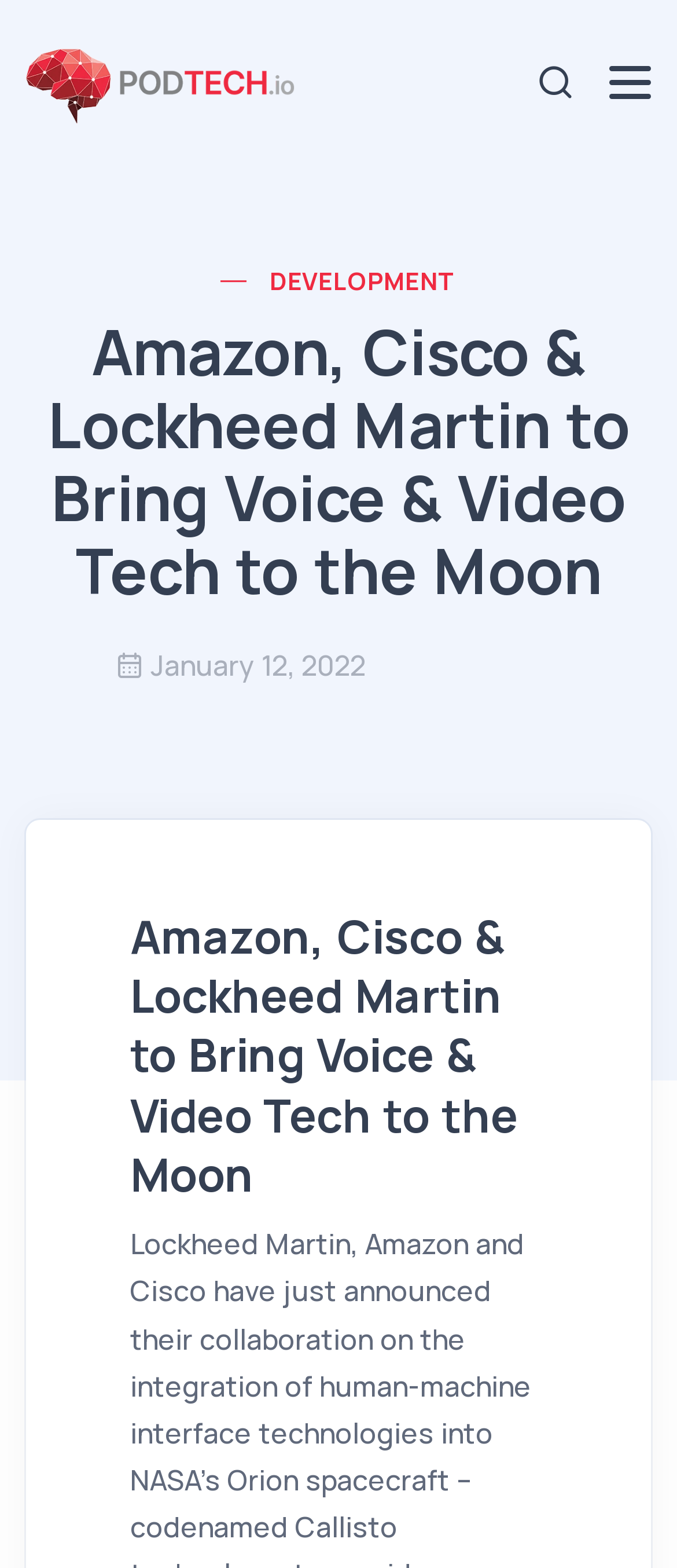Give a comprehensive overview of the webpage, including key elements.

The webpage appears to be an article or news page, with a prominent heading that reads "Amazon, Cisco & Lockheed Martin to Bring Voice & Video Tech to the Moon". This heading is located near the top of the page, spanning almost the entire width. 

Below the heading, there is a link to "DEVELOPMENT" positioned roughly in the middle of the page. To the left of this link, there is a smaller link with a date, "January 12, 2022", accompanied by a time element. 

At the very top of the page, there is a link to "PODTECH" with an associated image, also labeled "PODTECH", positioned to the left. This image is slightly larger than the link. 

On the right side of the page, near the top, there is a button with no label. 

The article's content is summarized as a collaboration announcement between Lockheed Martin, Amazon, and Cisco on integrating human-machine interface technologies.